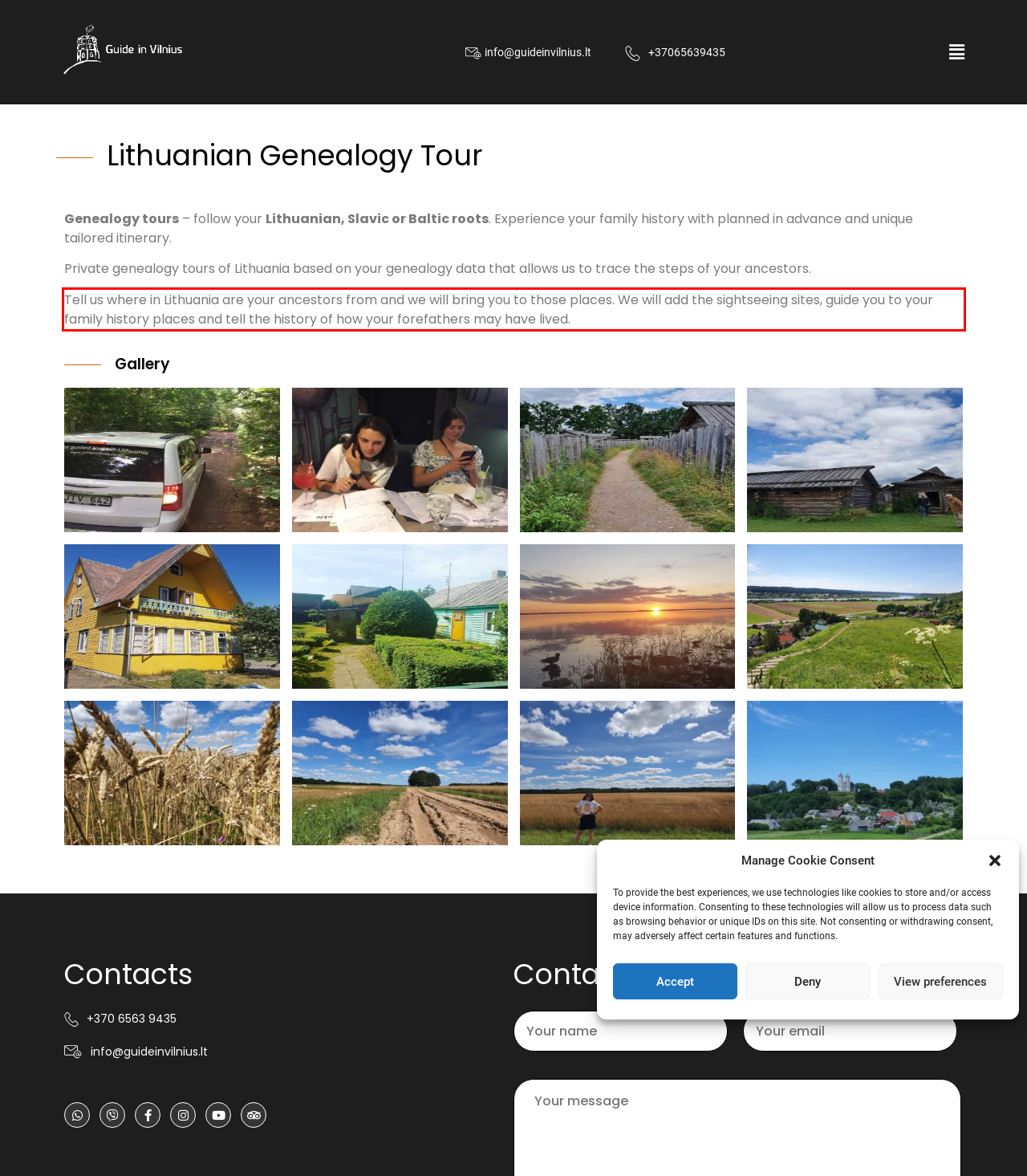You are presented with a webpage screenshot featuring a red bounding box. Perform OCR on the text inside the red bounding box and extract the content.

Tell us where in Lithuania are your ancestors from and we will bring you to those places. We will add the sightseeing sites, guide you to your family history places and tell the history of how your forefathers may have lived.